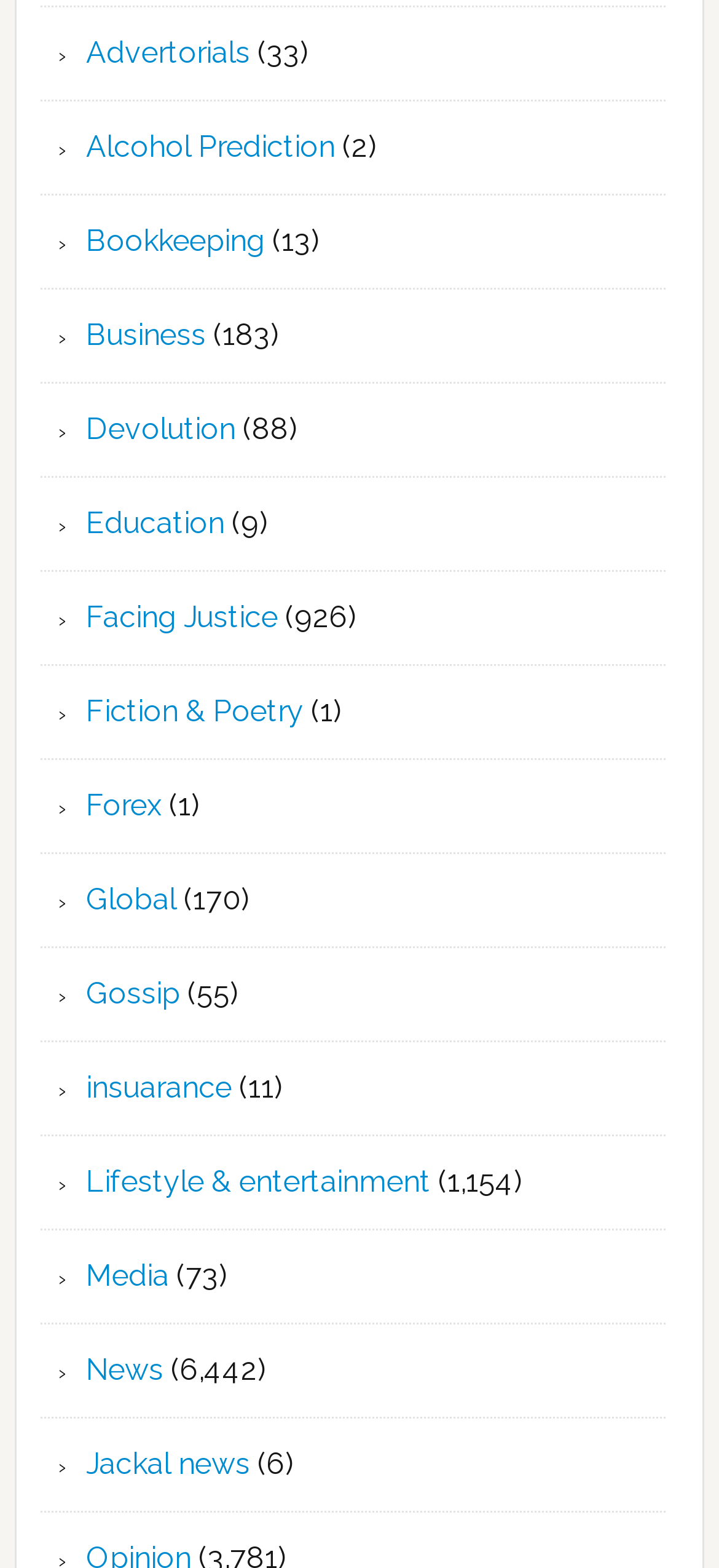What is the category with the fewest articles?
Using the information presented in the image, please offer a detailed response to the question.

I analyzed the StaticText elements that contain numbers, which seem to represent the number of articles in each category. The category with the lowest number is 'Fiction & Poetry' with 1 article.